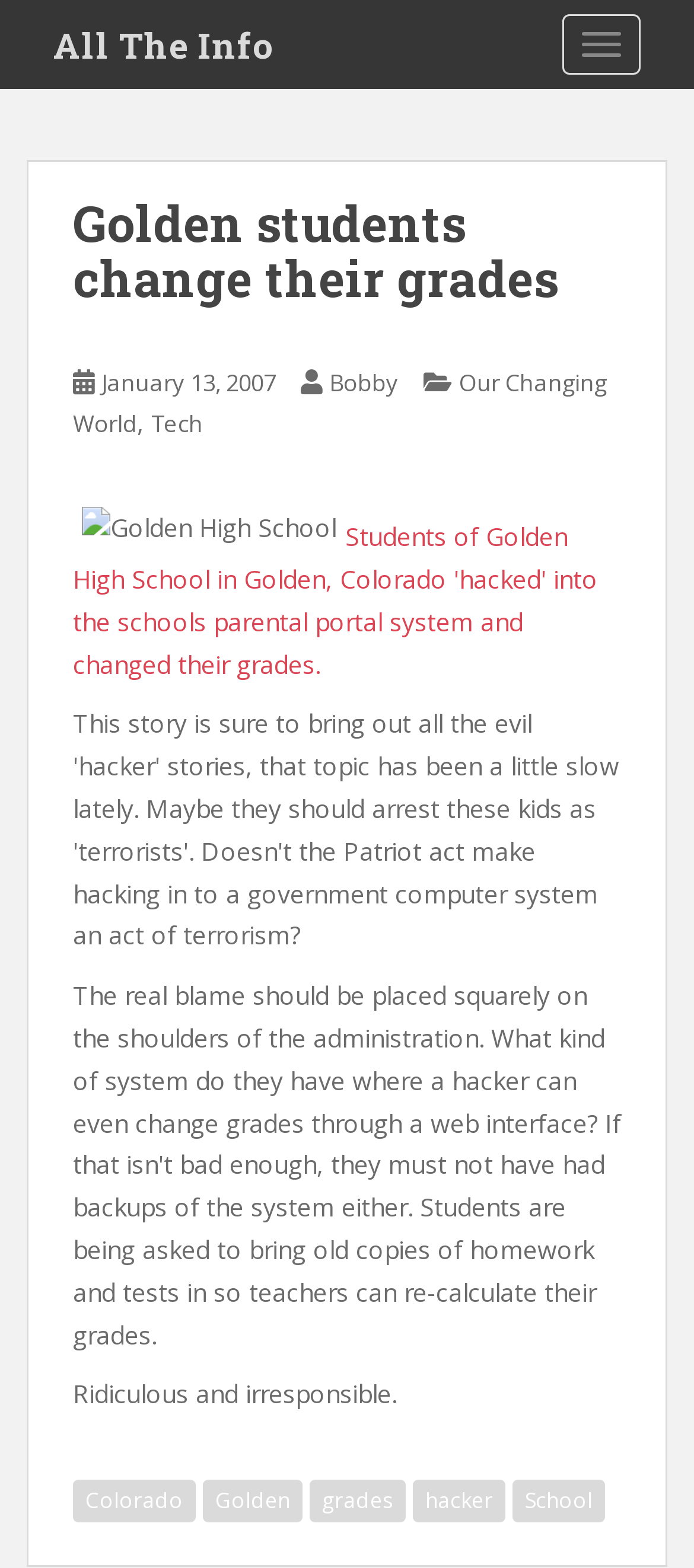What is the date mentioned in the article?
Provide a detailed and extensive answer to the question.

I found the answer by looking at the link text 'January 13, 2007' which is located at [0.146, 0.233, 0.397, 0.254] and is a part of the article content.